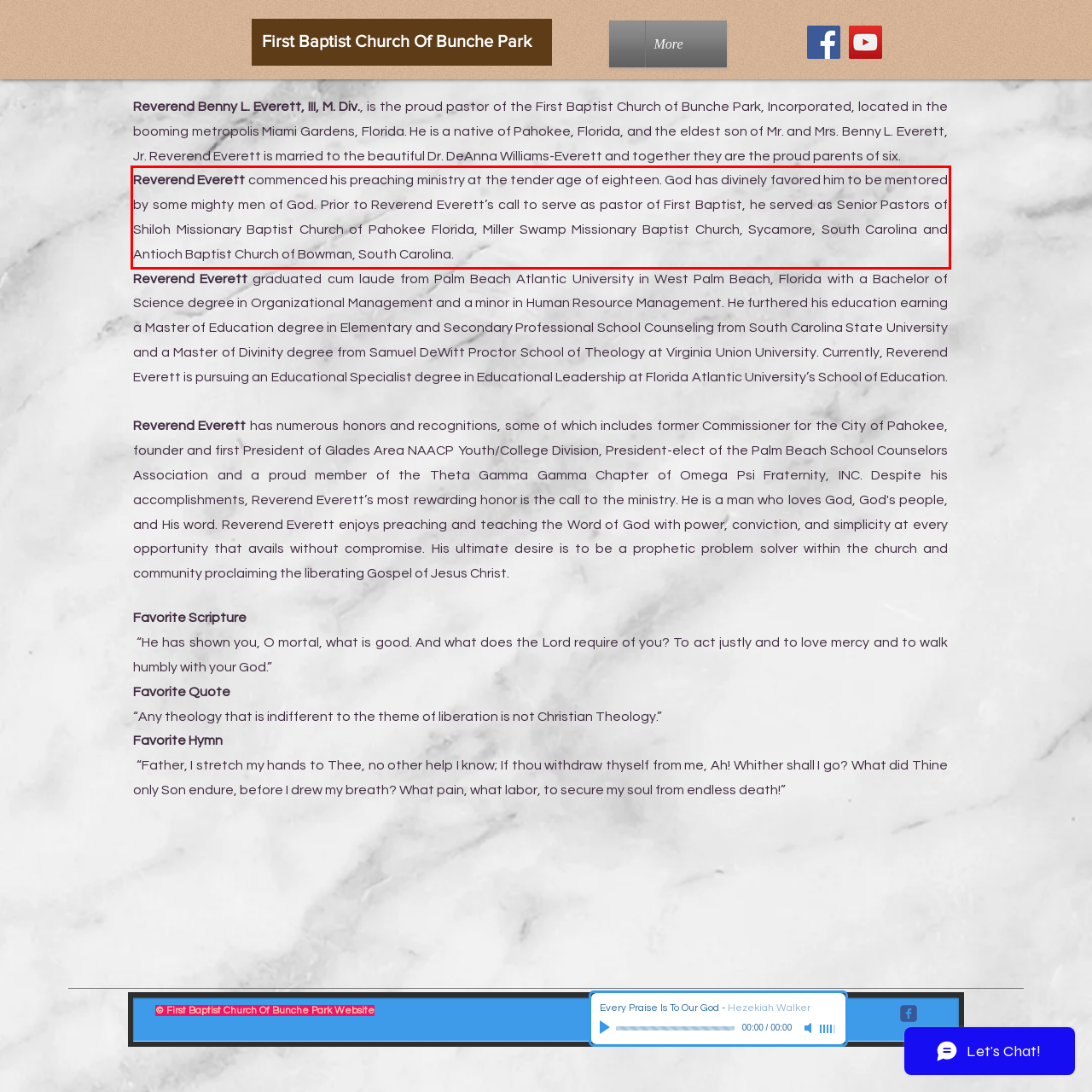Using the provided screenshot, read and generate the text content within the red-bordered area.

Reverend Everett commenced his preaching ministry at the tender age of eighteen. God has divinely favored him to be mentored by some mighty men of God. Prior to Reverend Everett’s call to serve as pastor of First Baptist, he served as Senior Pastors of Shiloh Missionary Baptist Church of Pahokee Florida, Miller Swamp Missionary Baptist Church, Sycamore, South Carolina and Antioch Baptist Church of Bowman, South Carolina.